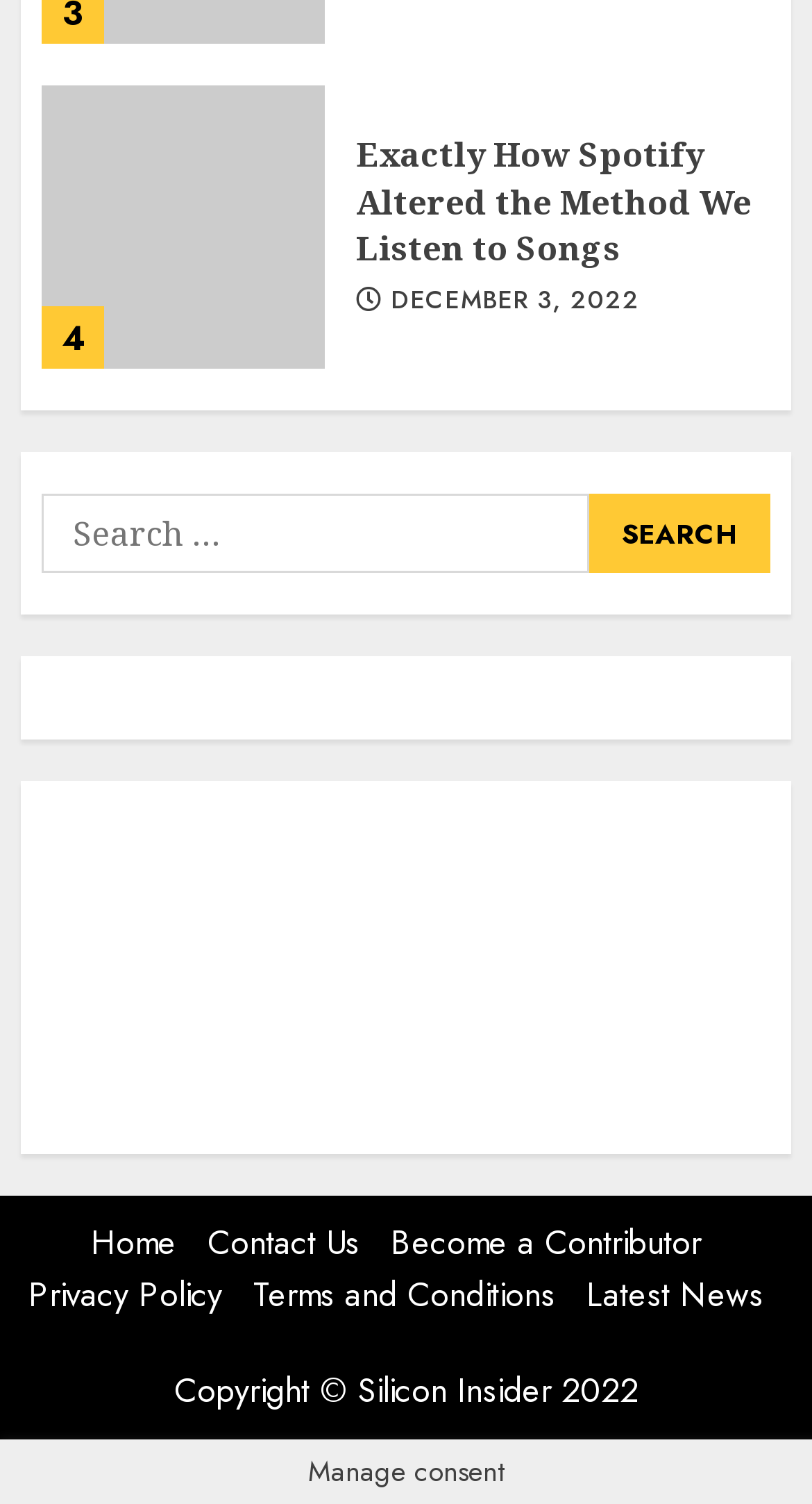Calculate the bounding box coordinates of the UI element given the description: "Terms and Conditions".

[0.312, 0.845, 0.683, 0.877]